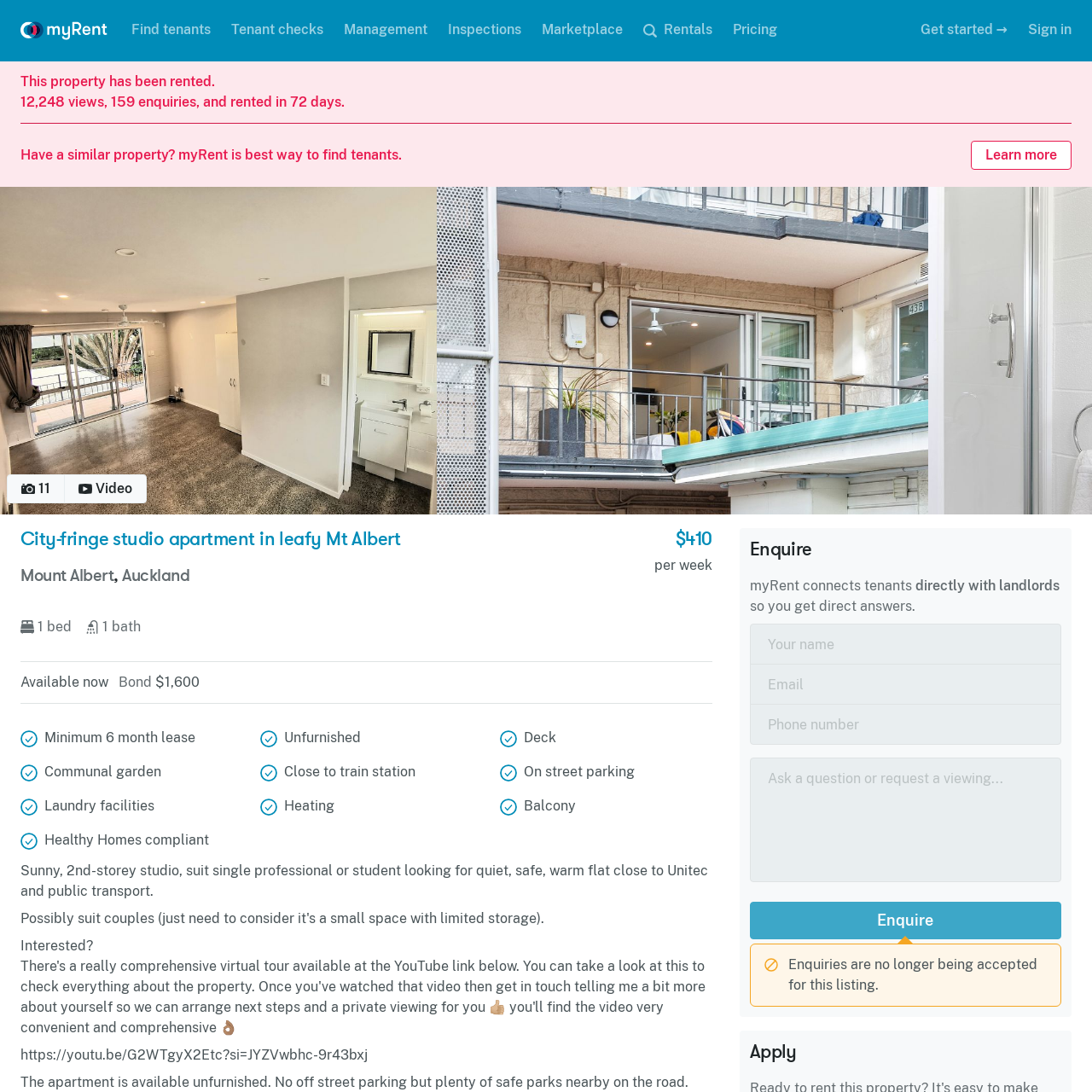Look at the image enclosed within the red outline and answer the question with a single word or phrase:
Where is the apartment for rent located?

Mount Albert, Auckland